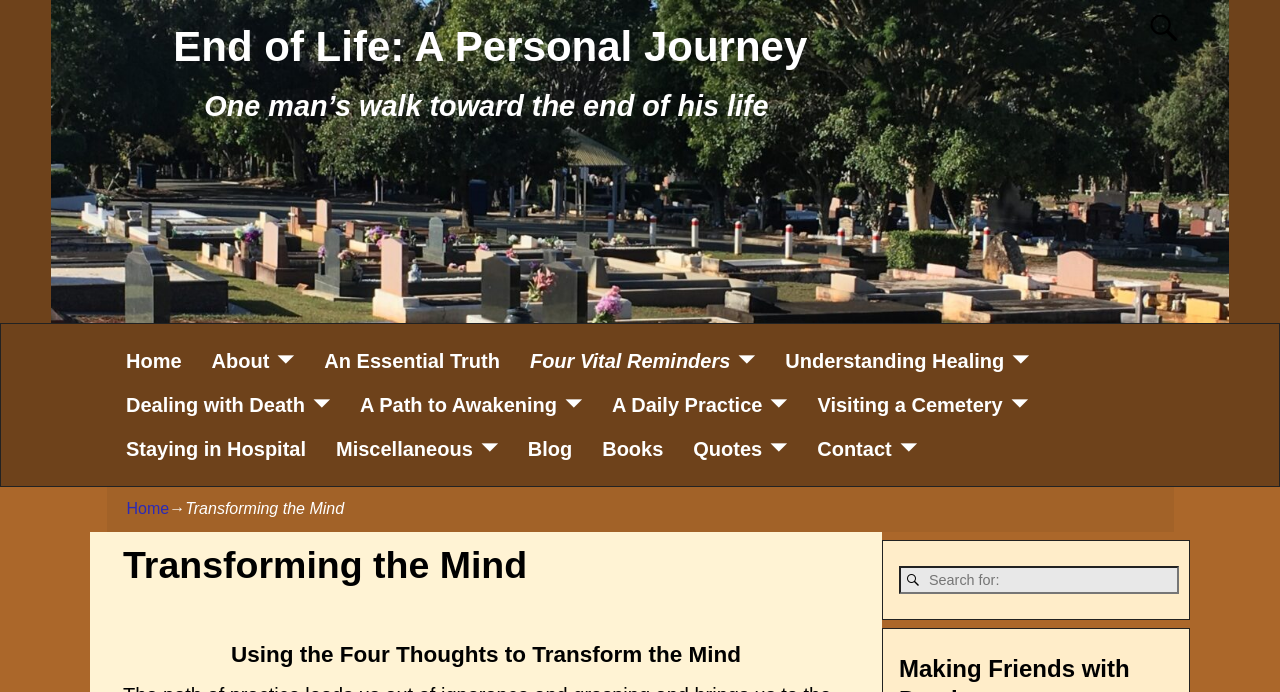What is the purpose of the search box?
Please give a well-detailed answer to the question.

The presence of a search box and a search icon suggests that the purpose of the search box is to allow users to search for specific content within the website.